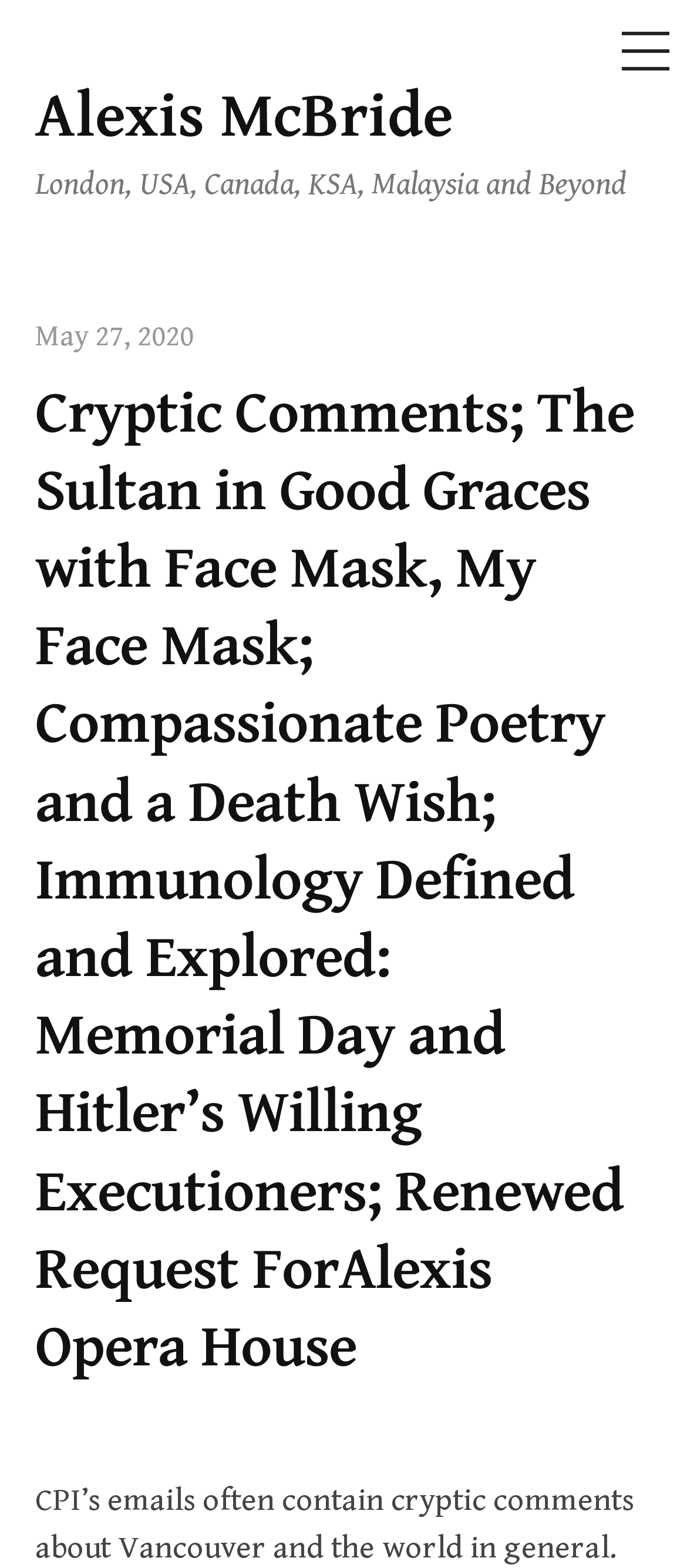Please answer the following question using a single word or phrase: 
What is the theme of the webpage?

Cryptic comments and poetry